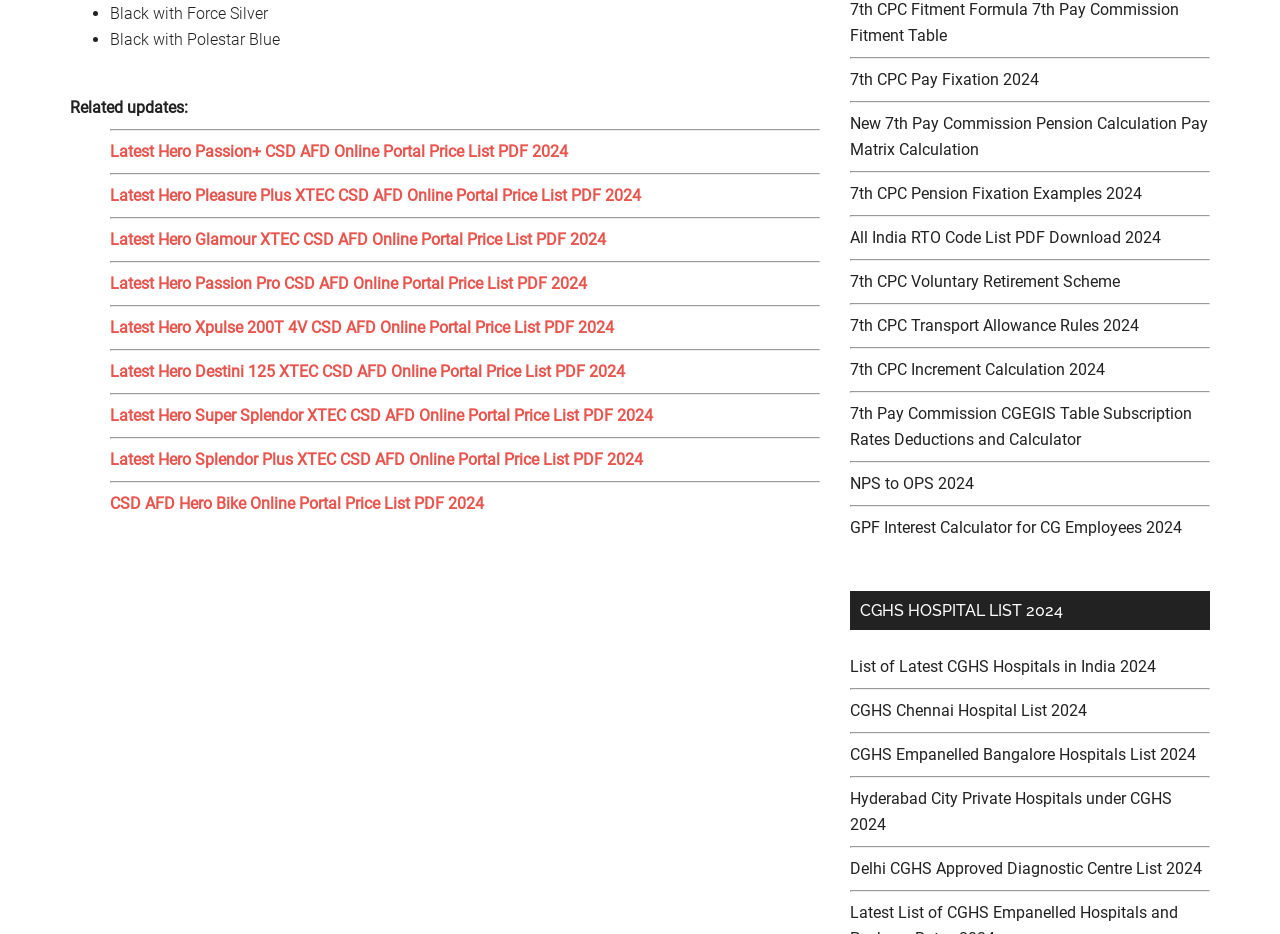Provide a short, one-word or phrase answer to the question below:
How many sections are there on the webpage?

Three